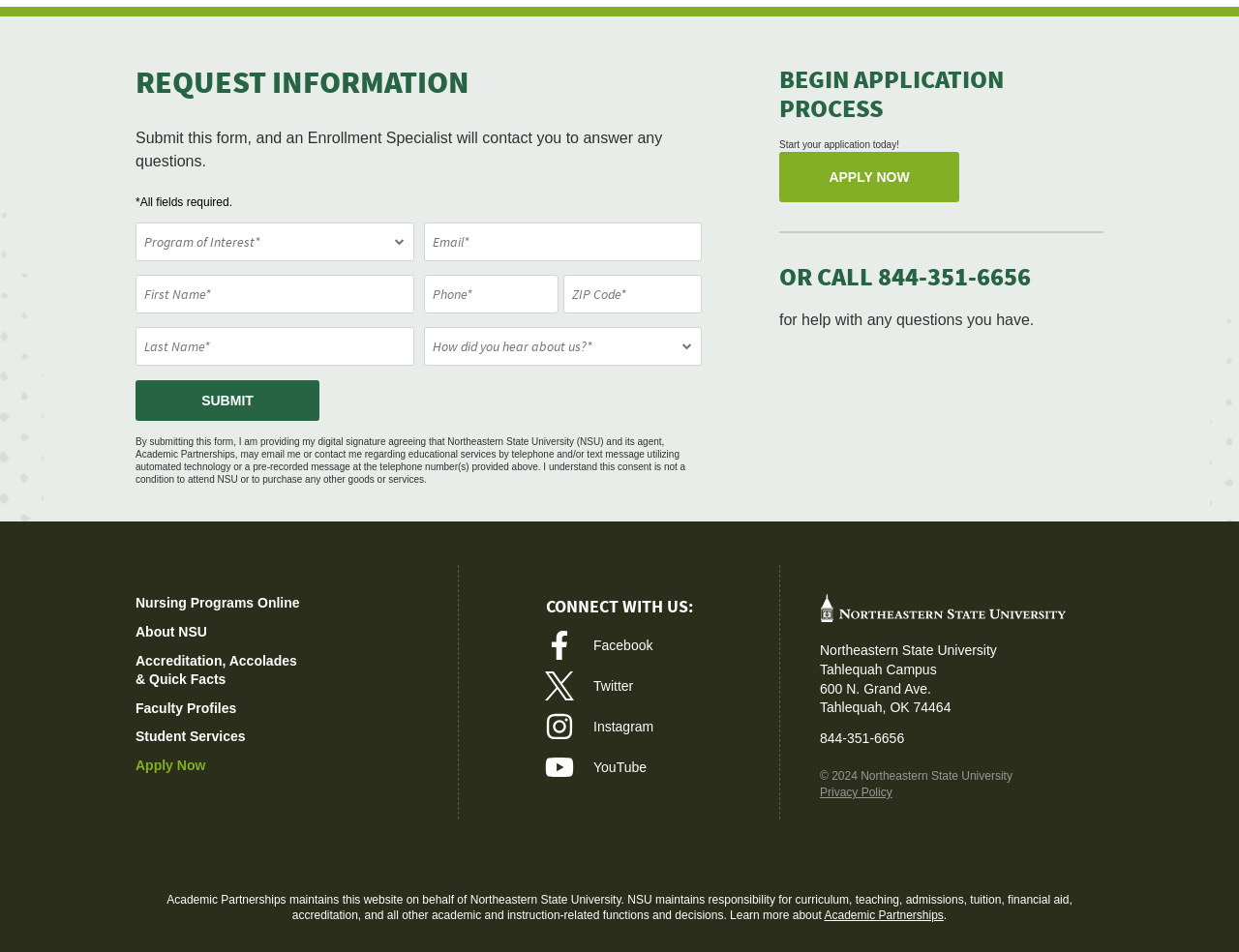What is the name of the university mentioned on this webpage?
Please provide a single word or phrase as your answer based on the image.

Northeastern State University